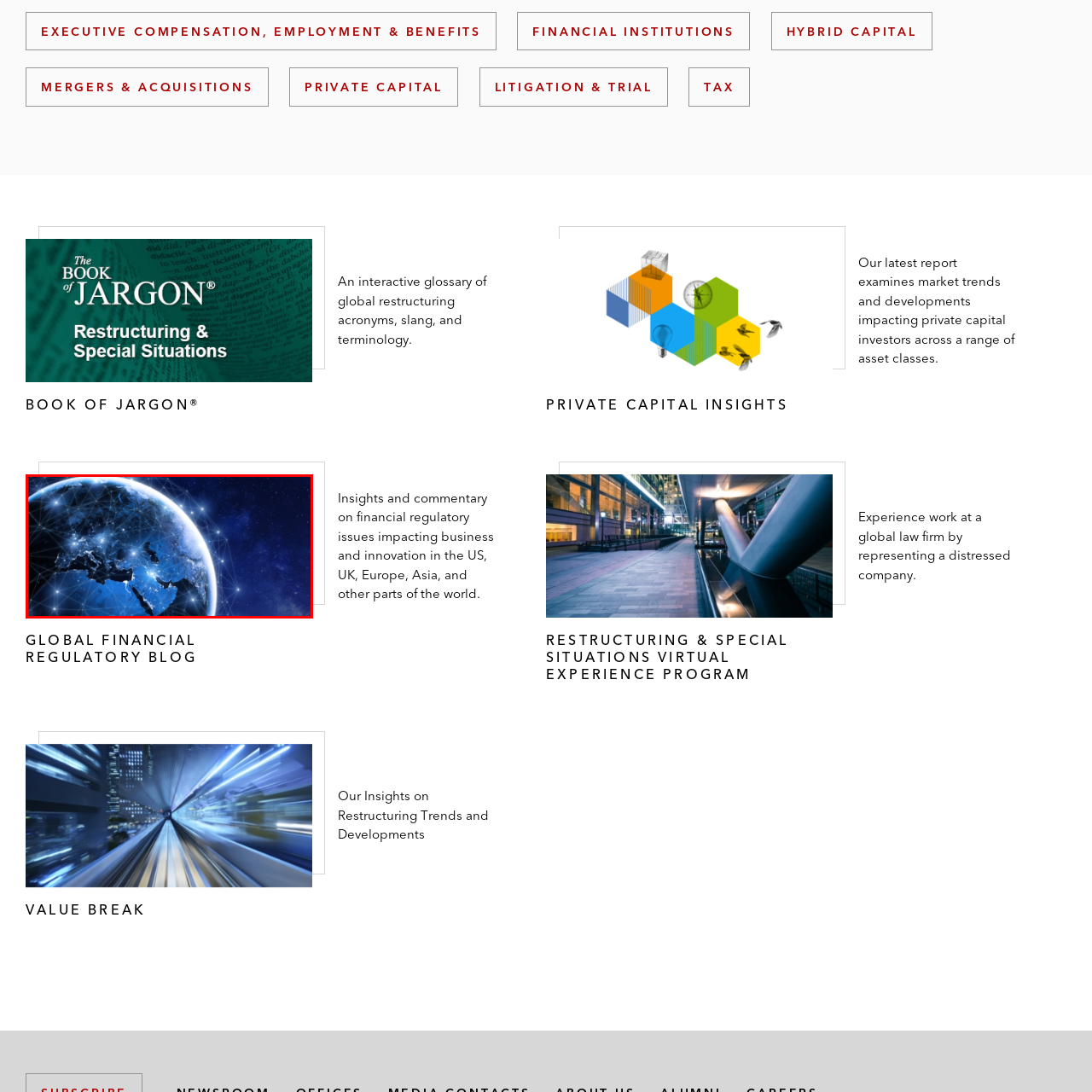Refer to the image within the red box and answer the question concisely with a single word or phrase: What does the imagery serve as?

A powerful metaphor